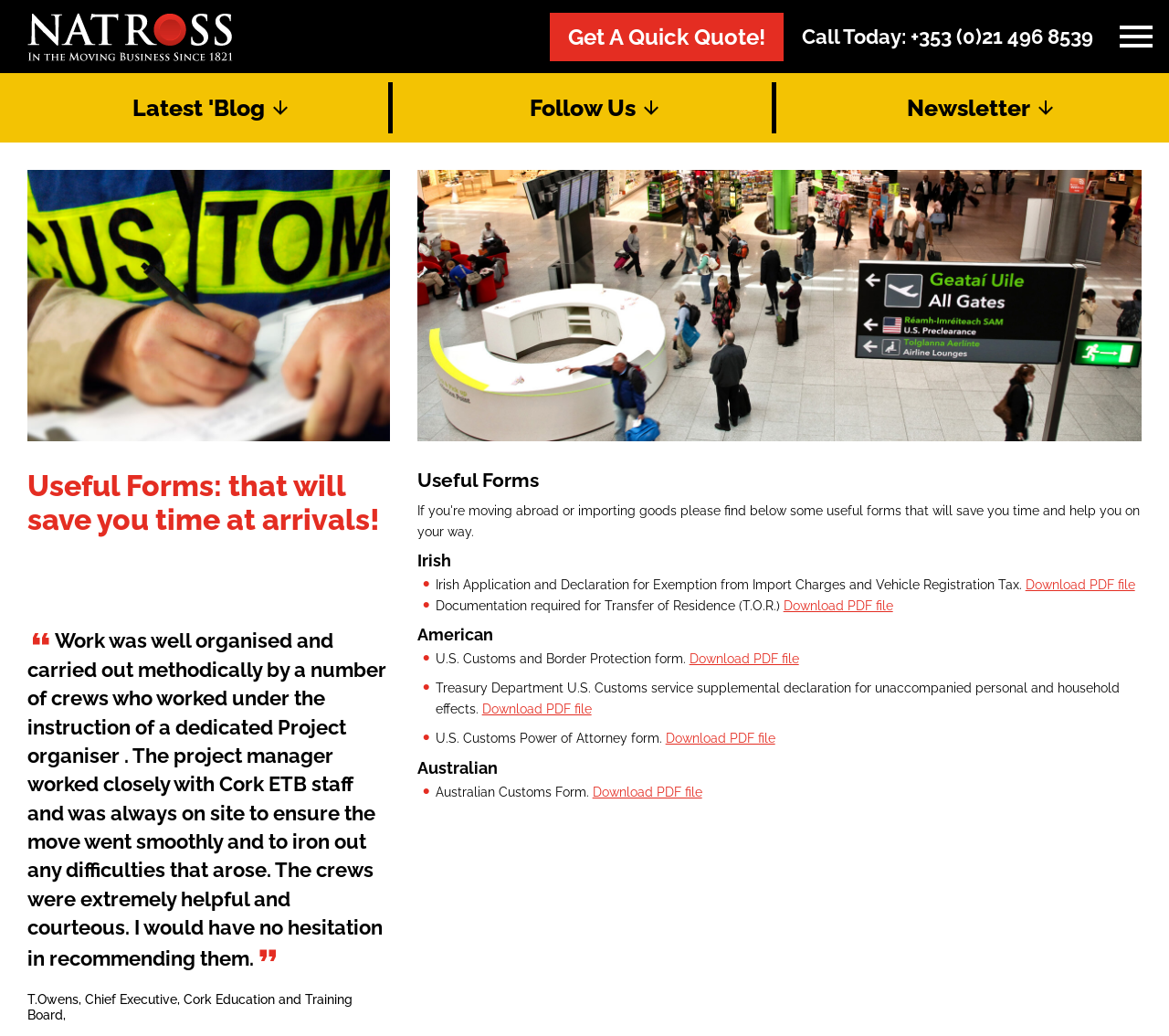Identify the bounding box coordinates of the area you need to click to perform the following instruction: "Download the 'Irish Application and Declaration for Exemption from Import Charges and Vehicle Registration Tax' PDF file".

[0.877, 0.558, 0.971, 0.572]